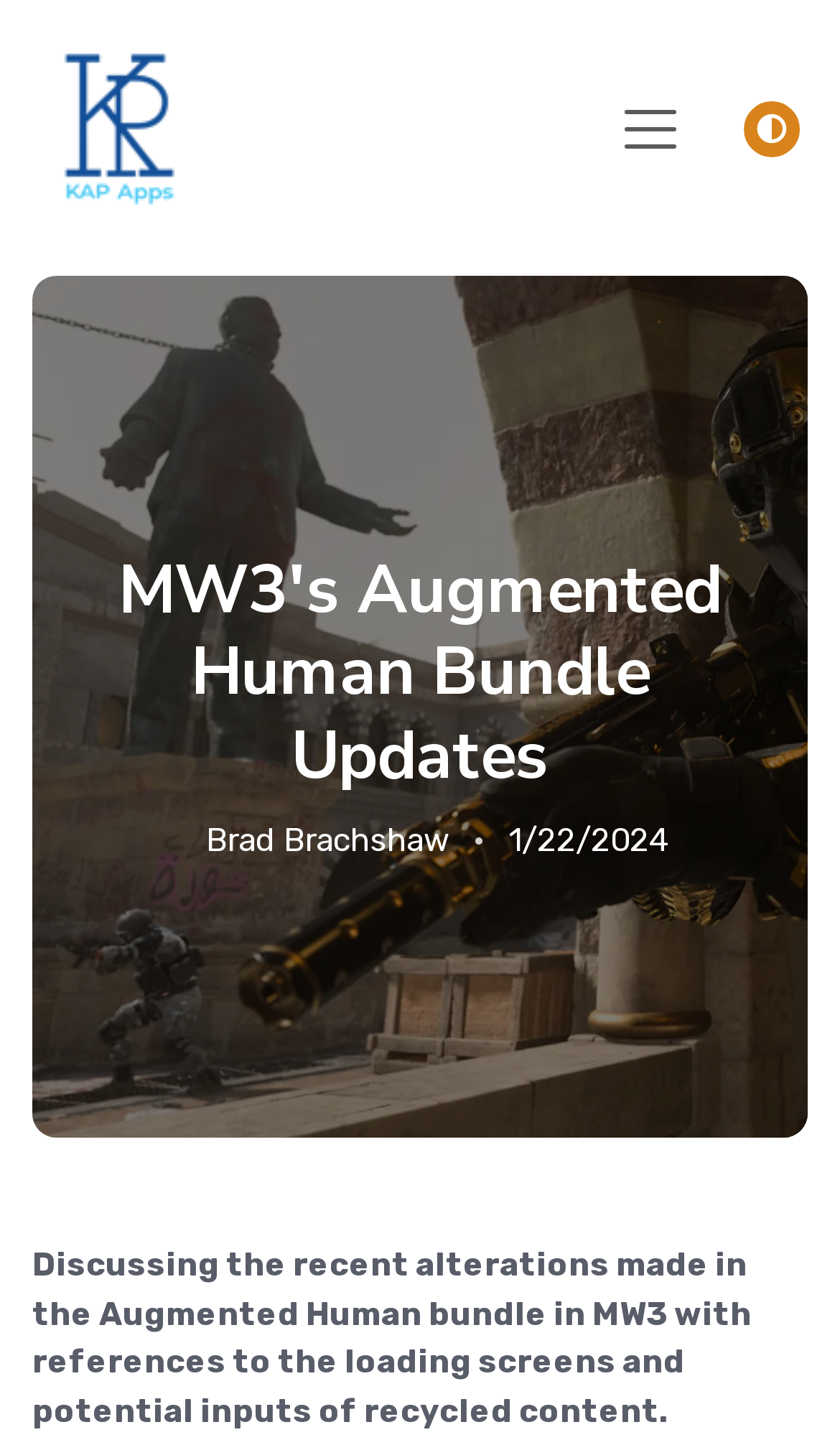For the element described, predict the bounding box coordinates as (top-left x, top-left y, bottom-right x, bottom-right y). All values should be between 0 and 1. Element description: Menu

[0.736, 0.061, 0.813, 0.118]